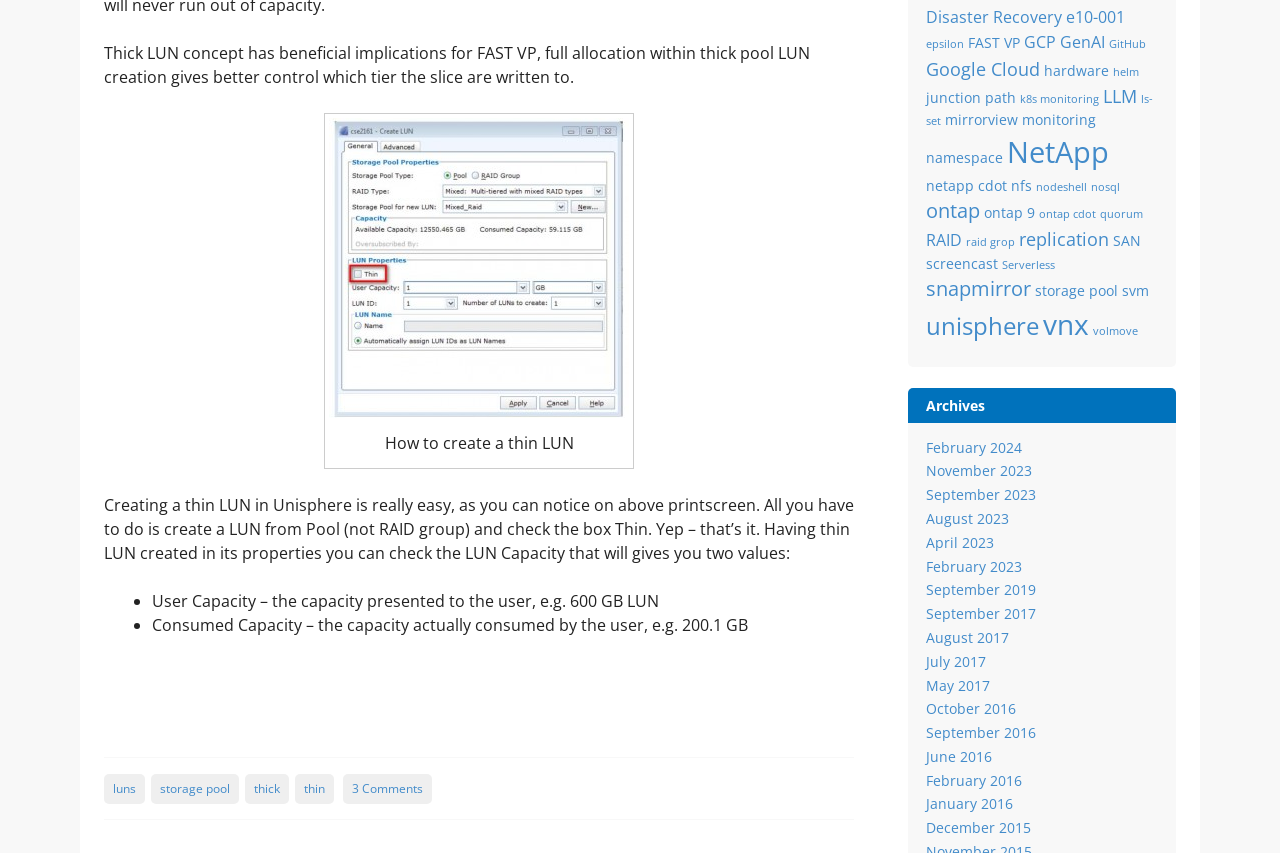What is the difference between User Capacity and Consumed Capacity?
Look at the screenshot and respond with a single word or phrase.

User Capacity is presented to user, Consumed Capacity is actually consumed